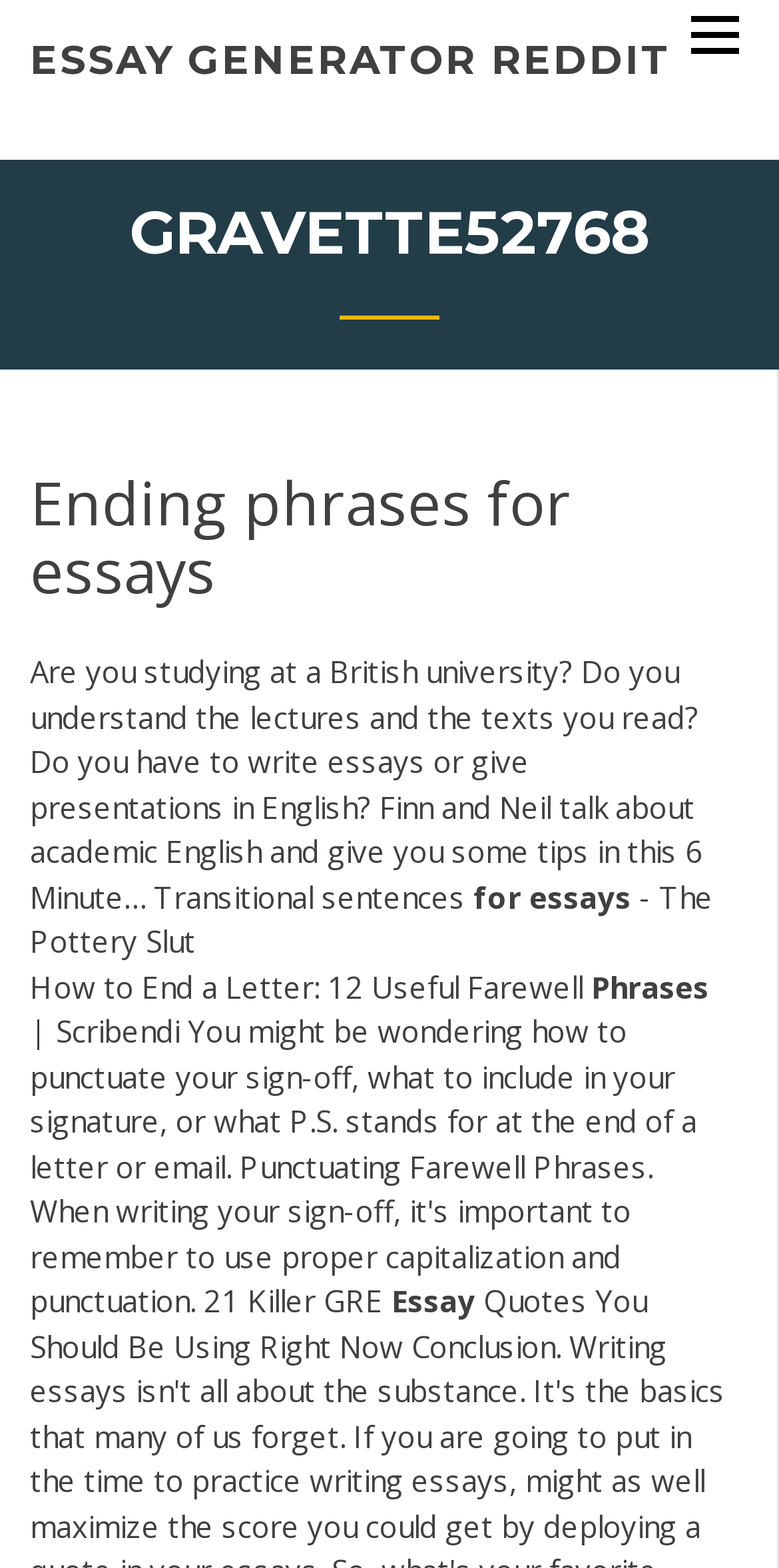Illustrate the webpage with a detailed description.

The webpage appears to be a resource page for academic writing, specifically focusing on essay writing and phrases. At the top, there are two links, one with the text "ESSAY GENERATOR REDDIT" and another without any text. Below these links, there is a heading "GRAVETTE52768" which contains a subheading "Ending phrases for essays". 

Under this subheading, there is a block of text that discusses academic English and provides tips for writing essays and giving presentations in English. This text is followed by several phrases and headings related to essay writing, including "Transitional sentences", "- The Pottery Slut", "How to End a Letter: 12 Useful Farewell Phrases", and "Phrases" and "Essay". These phrases and headings are scattered across the middle and bottom sections of the page, with some of them positioned to the left and others to the right.